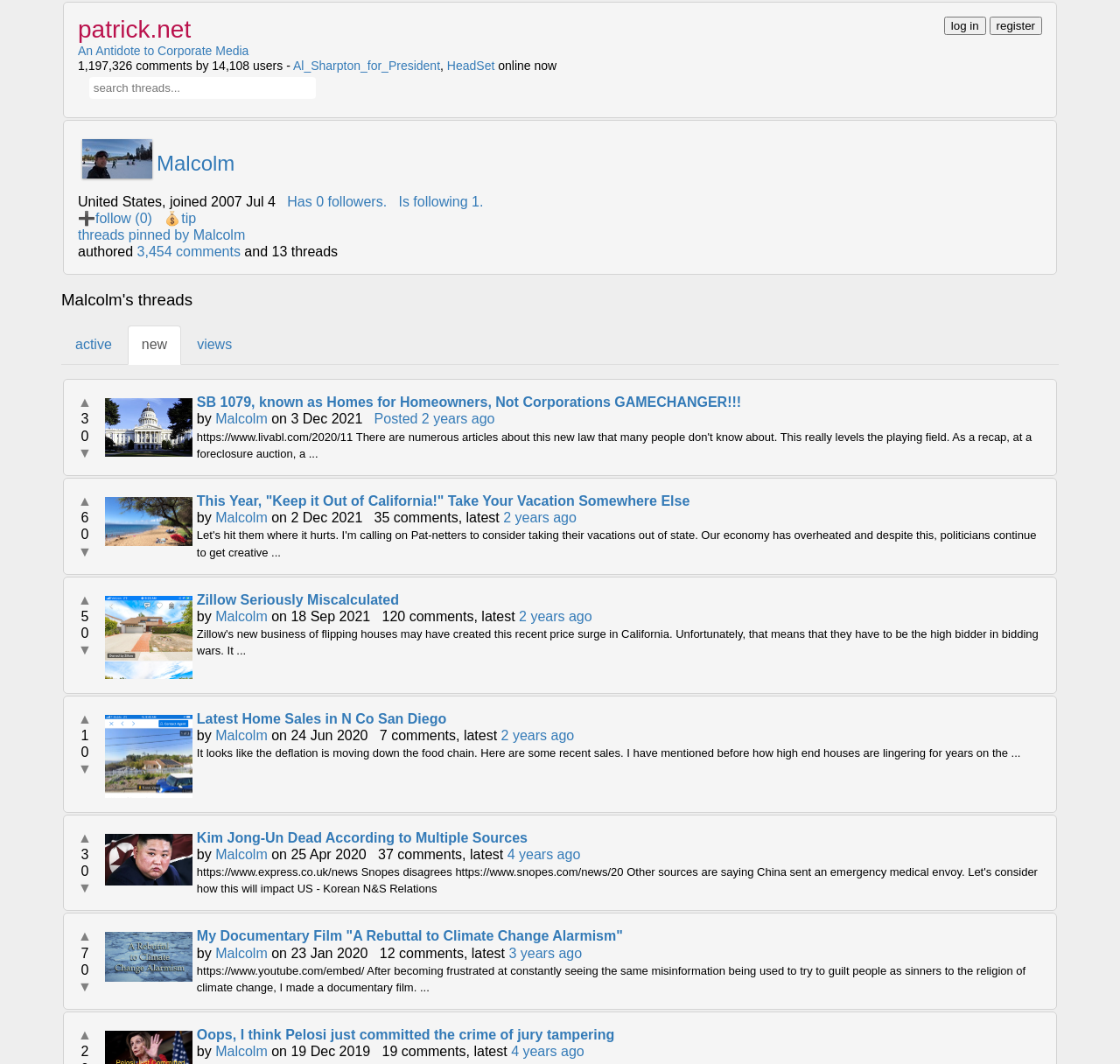Detail the various sections and features present on the webpage.

The webpage is about a user profile named "Malcolm" on a forum or discussion platform. At the top right corner, there are two buttons for "log in" and "register". Below them, there is a link to "patrick.net" with a heading element, indicating the website's name. 

On the top left, there is a link to "An Antidote to Corporate Media" and a static text displaying the number of comments and users on the platform. Below this, there are several links to user profiles, including "Al_Sharpton_for_President" and "HeadSet", with a static text indicating that "HeadSet" is online now.

In the middle of the page, there is a search box with a placeholder text "control-s will jump to this search box". To the right of the search box, there is an image. Below the search box, there is a heading element displaying the user name "Malcolm" with a link to the user profile. 

Under the user name, there is a static text displaying the user's location and join date. To the right of this text, there are several links, including "Has followers" and "Is following". Below these links, there is a button to follow the user and a link to tip the user.

The main content of the page is a list of threads or posts created by the user "Malcolm". Each thread has a heading element displaying the thread title, followed by a static text "by" and a link to the user profile. Below the thread title, there are several links, including "active", "new", and "views", which are likely filtering options for the threads. 

Each thread also has a static text displaying the number of comments and the date posted. Some threads have an image attached to them. The threads are listed in a vertical order, with the most recent ones at the top. There are also links to navigate through the pages of threads, indicated by "▲" and "▼" symbols.